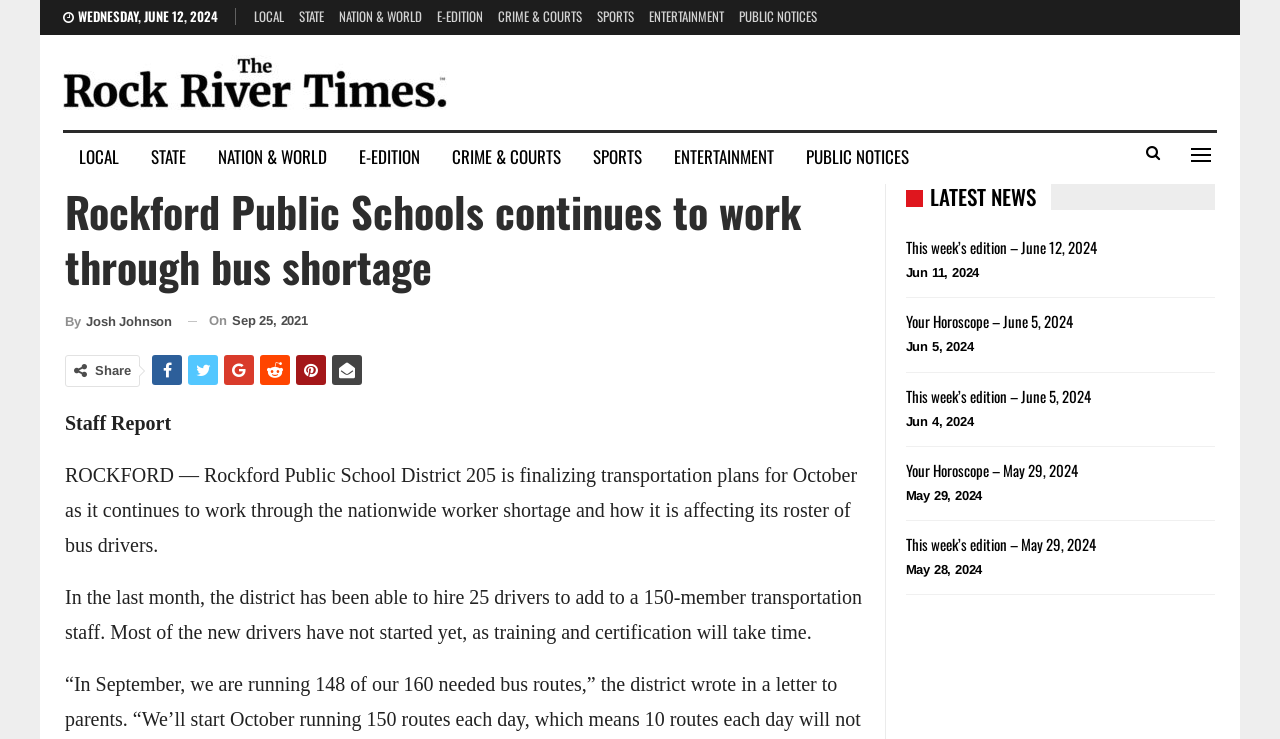What is the current date according to the webpage?
Answer the question with a thorough and detailed explanation.

The answer can be found at the top of the webpage, where the date 'WEDNESDAY, JUNE 12, 2024' is displayed.